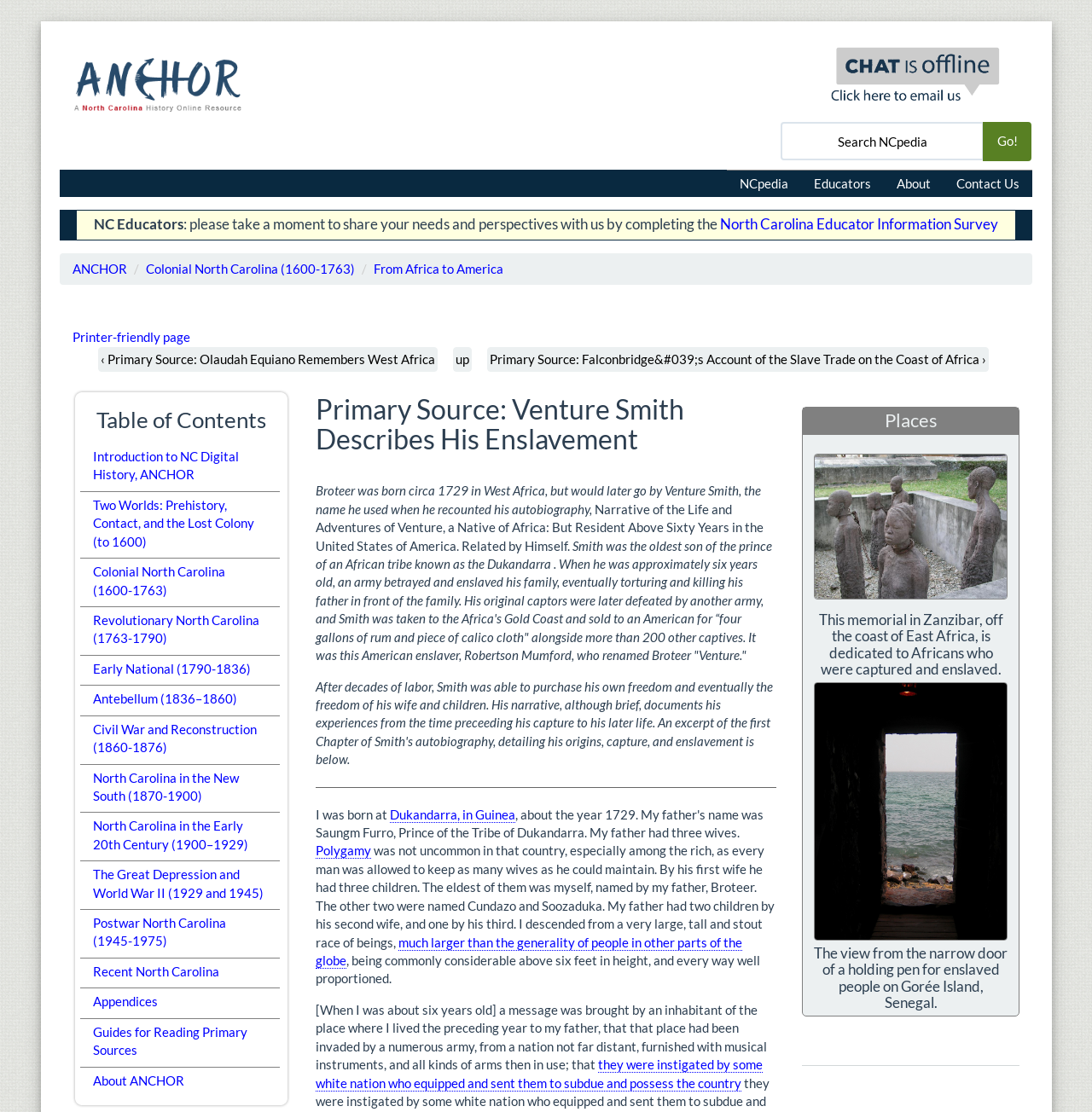Locate the UI element described as follows: "Guides for Reading Primary Sources". Return the bounding box coordinates as four float numbers between 0 and 1 in the order [left, top, right, bottom].

[0.073, 0.915, 0.256, 0.957]